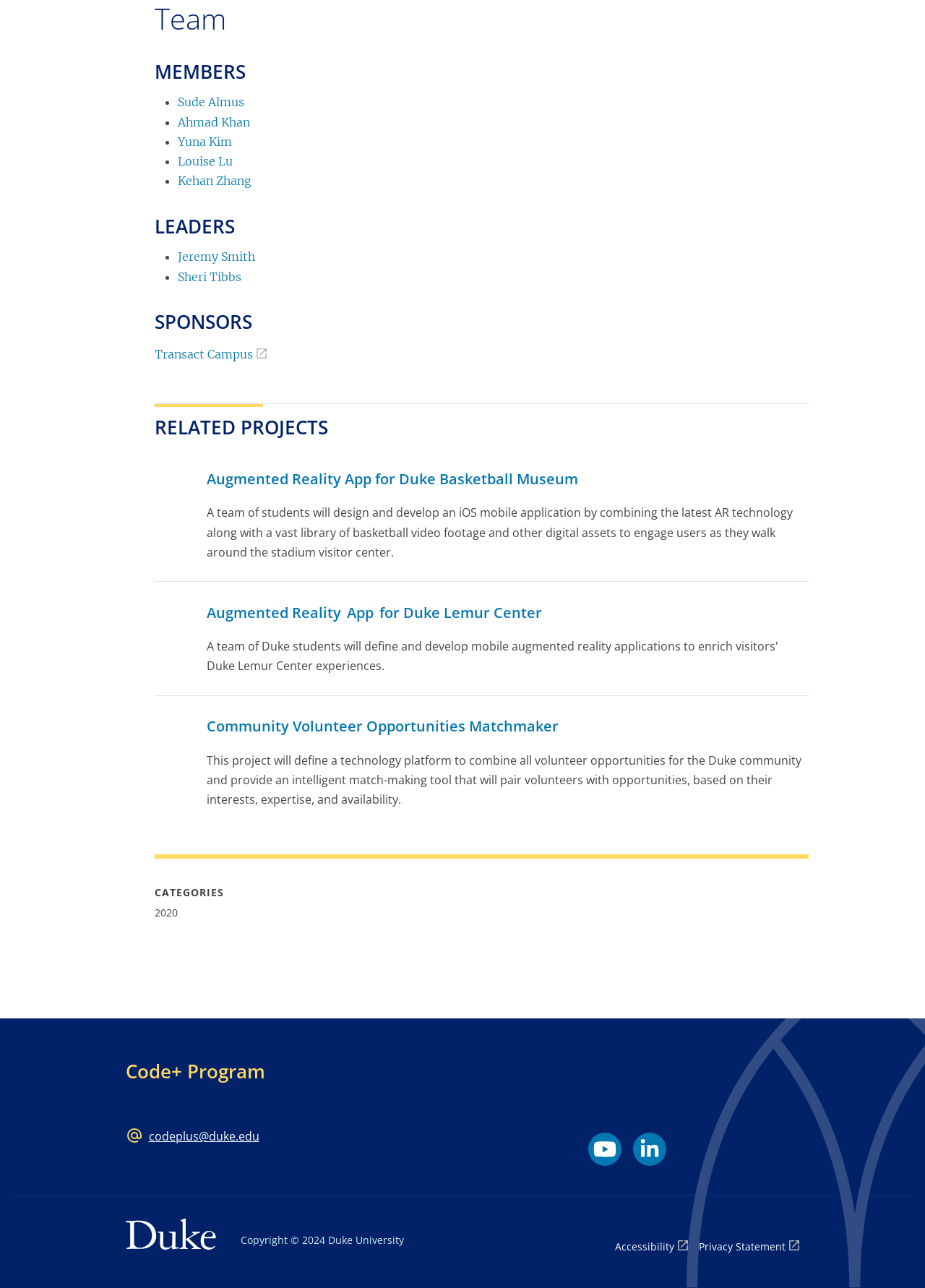Find the bounding box coordinates for the HTML element described as: "codeplus@duke.edu". The coordinates should consist of four float values between 0 and 1, i.e., [left, top, right, bottom].

[0.161, 0.876, 0.28, 0.888]